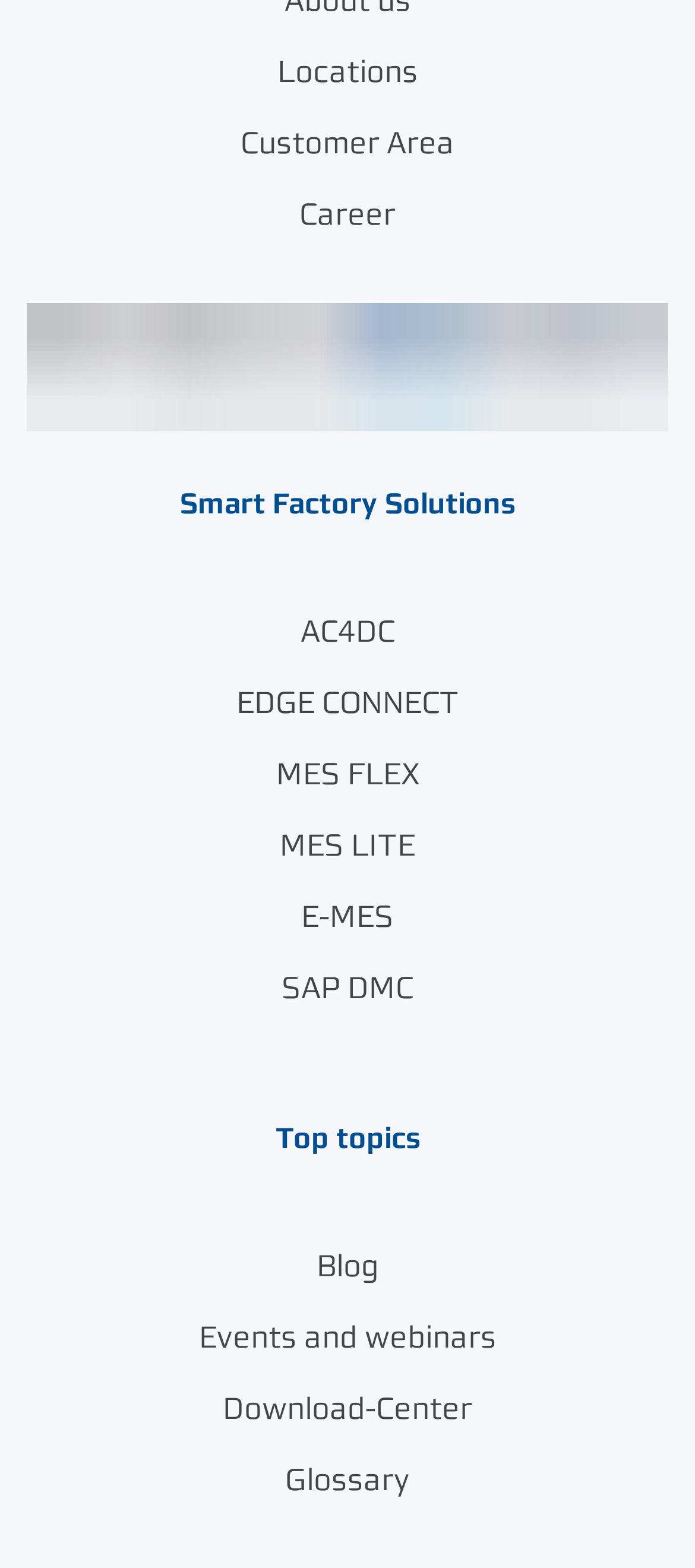What type of content is available on the webpage?
Based on the visual details in the image, please answer the question thoroughly.

By examining the links on the webpage, I found that it offers various types of content, including locations, customer area, career information, products or services, blog posts, events, webinars, downloads, and a glossary.